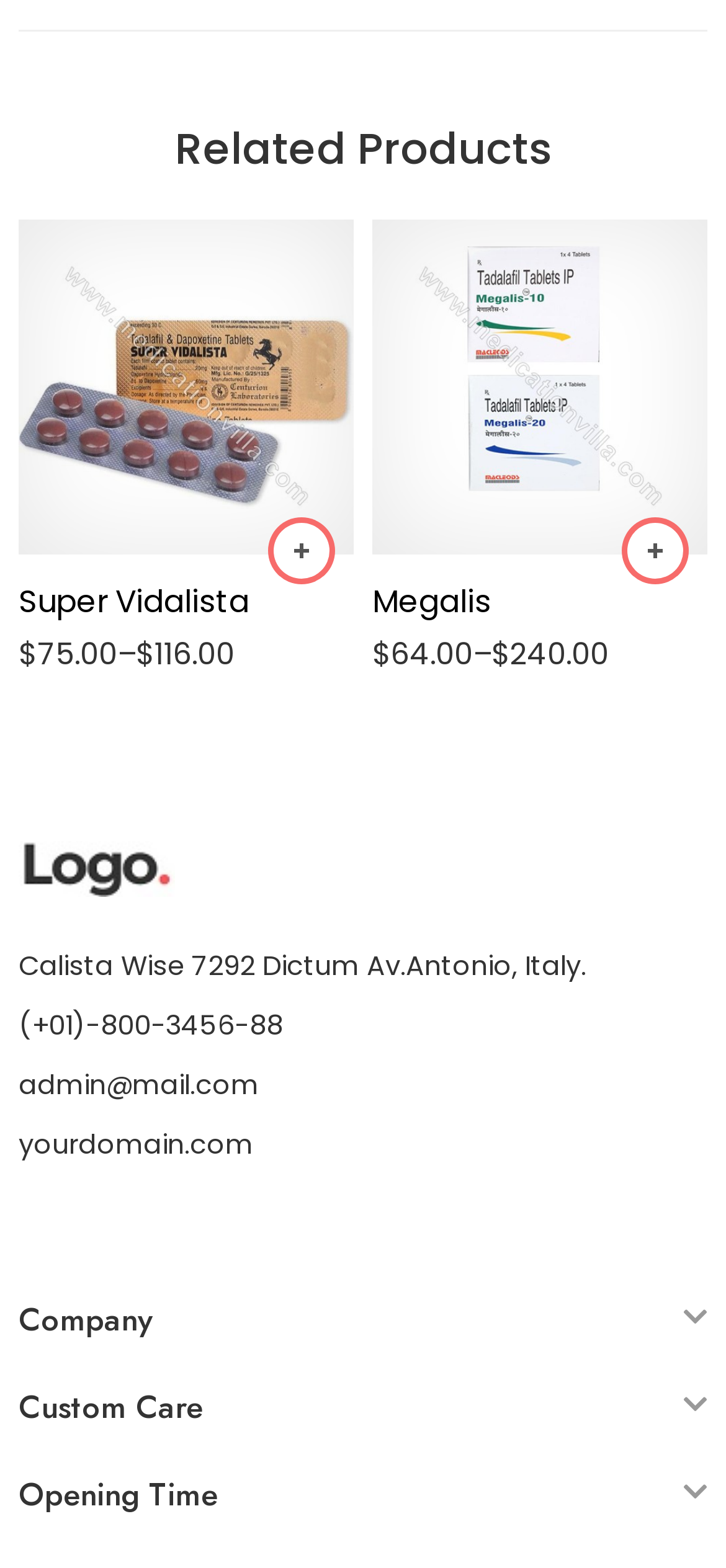Please provide a detailed answer to the question below based on the screenshot: 
What is the company address?

I found the company address at the bottom of the webpage, which is 'Calista Wise 7292 Dictum Av.Antonio, Italy'.